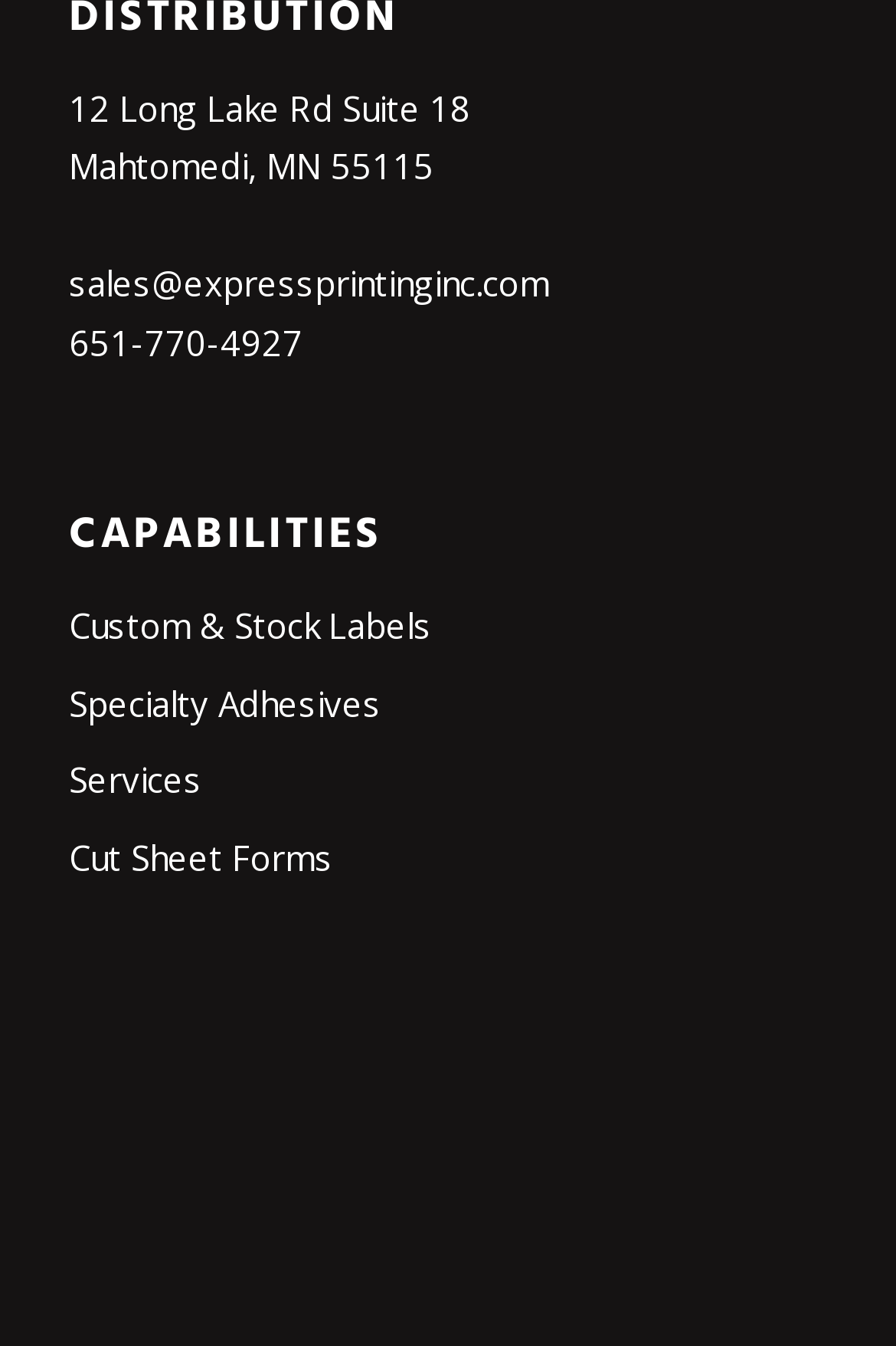Find the bounding box coordinates for the UI element whose description is: "Cut Sheet Forms". The coordinates should be four float numbers between 0 and 1, in the format [left, top, right, bottom].

[0.077, 0.619, 0.372, 0.654]